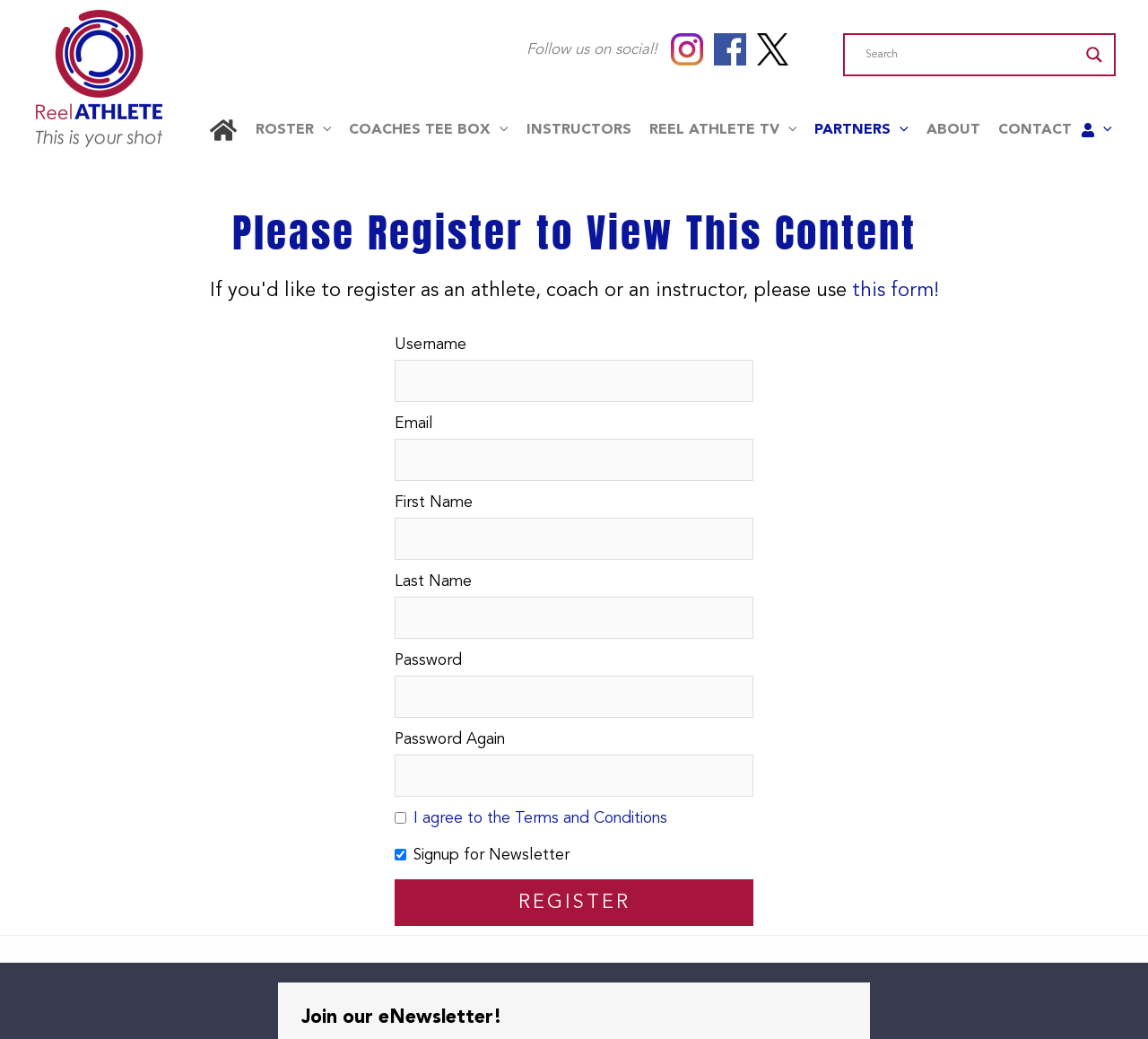Find the bounding box coordinates for the area you need to click to carry out the instruction: "Login to renew or change an existing account". The coordinates should be four float numbers between 0 and 1, indicated as [left, top, right, bottom].

[0.927, 0.106, 0.984, 0.145]